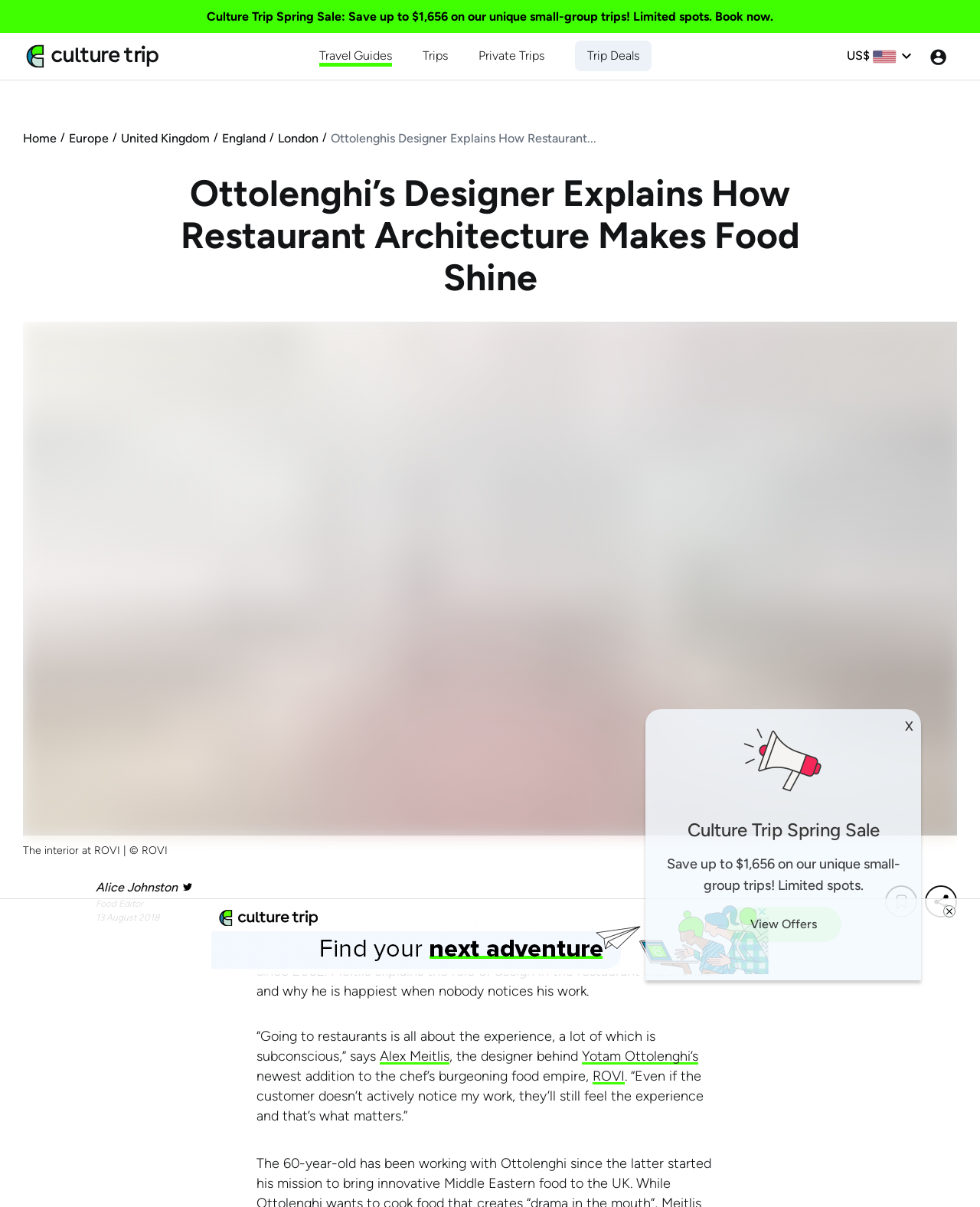Bounding box coordinates are given in the format (top-left x, top-left y, bottom-right x, bottom-right y). All values should be floating point numbers between 0 and 1. Provide the bounding box coordinate for the UI element described as: title="The Culture Trip"

[0.025, 0.04, 0.166, 0.052]